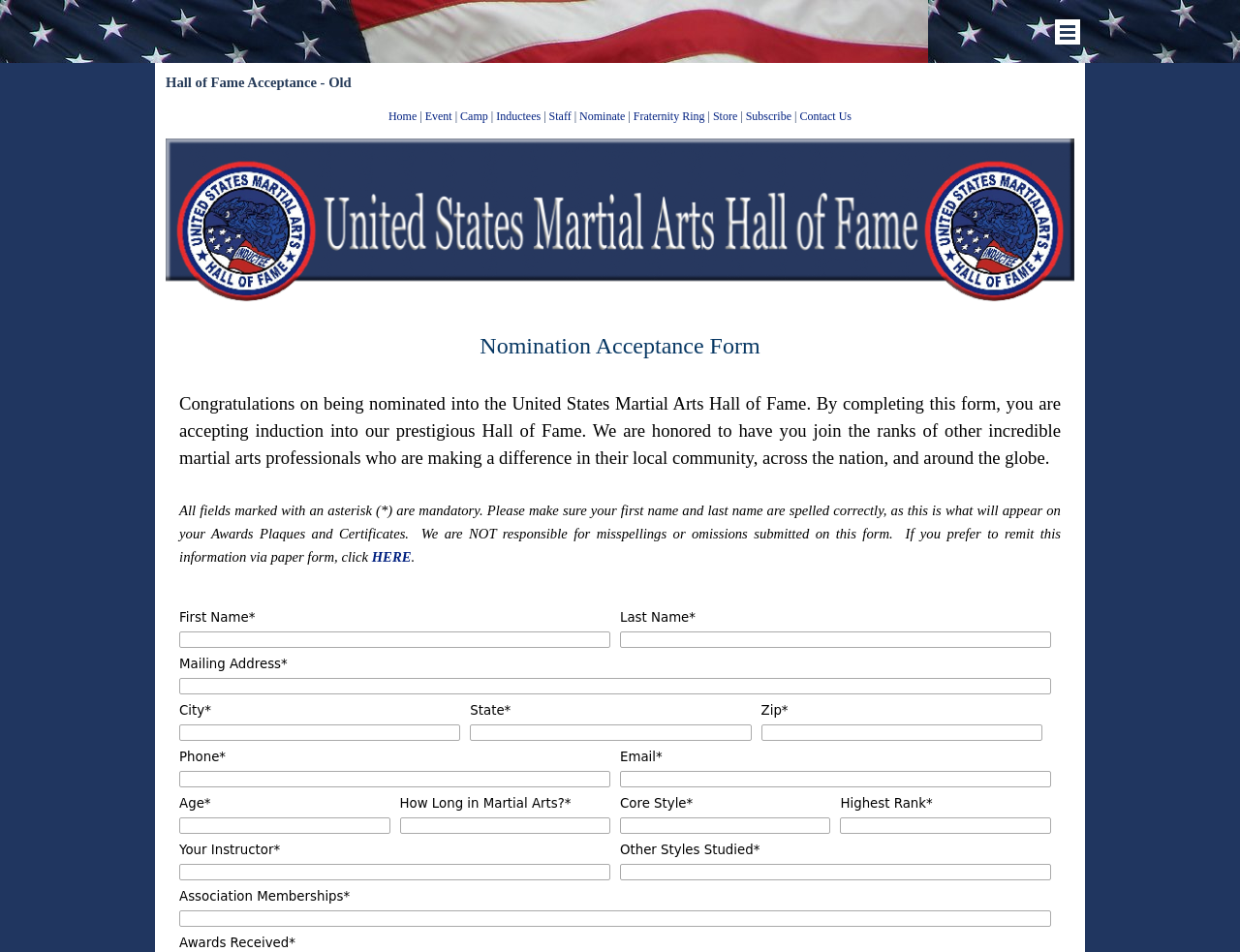What is the purpose of this form?
Look at the screenshot and respond with one word or a short phrase.

Nomination Acceptance Form